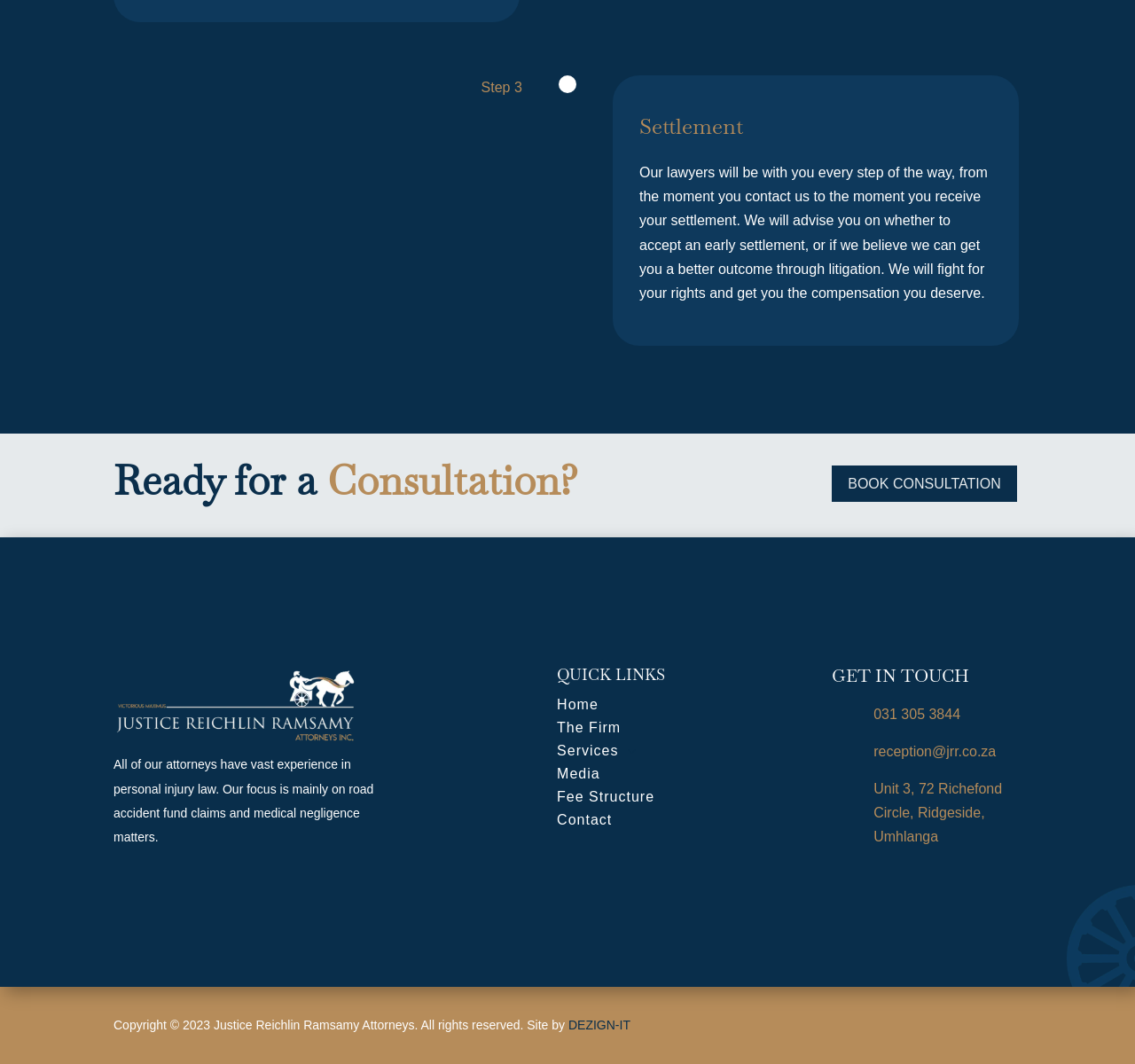Please identify the bounding box coordinates for the region that you need to click to follow this instruction: "Contact via phone".

[0.77, 0.664, 0.846, 0.678]